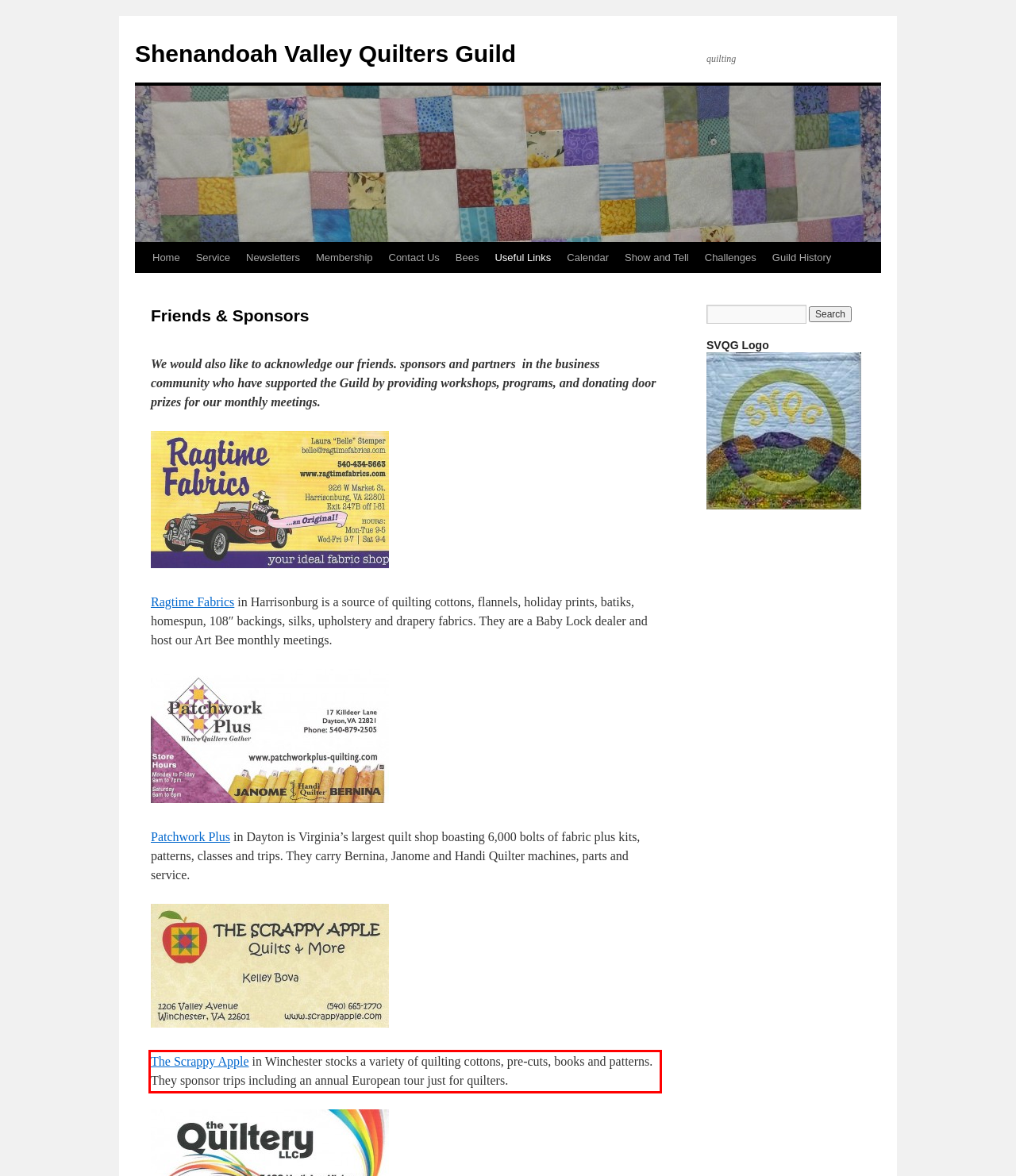Please identify the text within the red rectangular bounding box in the provided webpage screenshot.

The Scrappy Apple in Winchester stocks a variety of quilting cottons, pre-cuts, books and patterns. They sponsor trips including an annual European tour just for quilters.